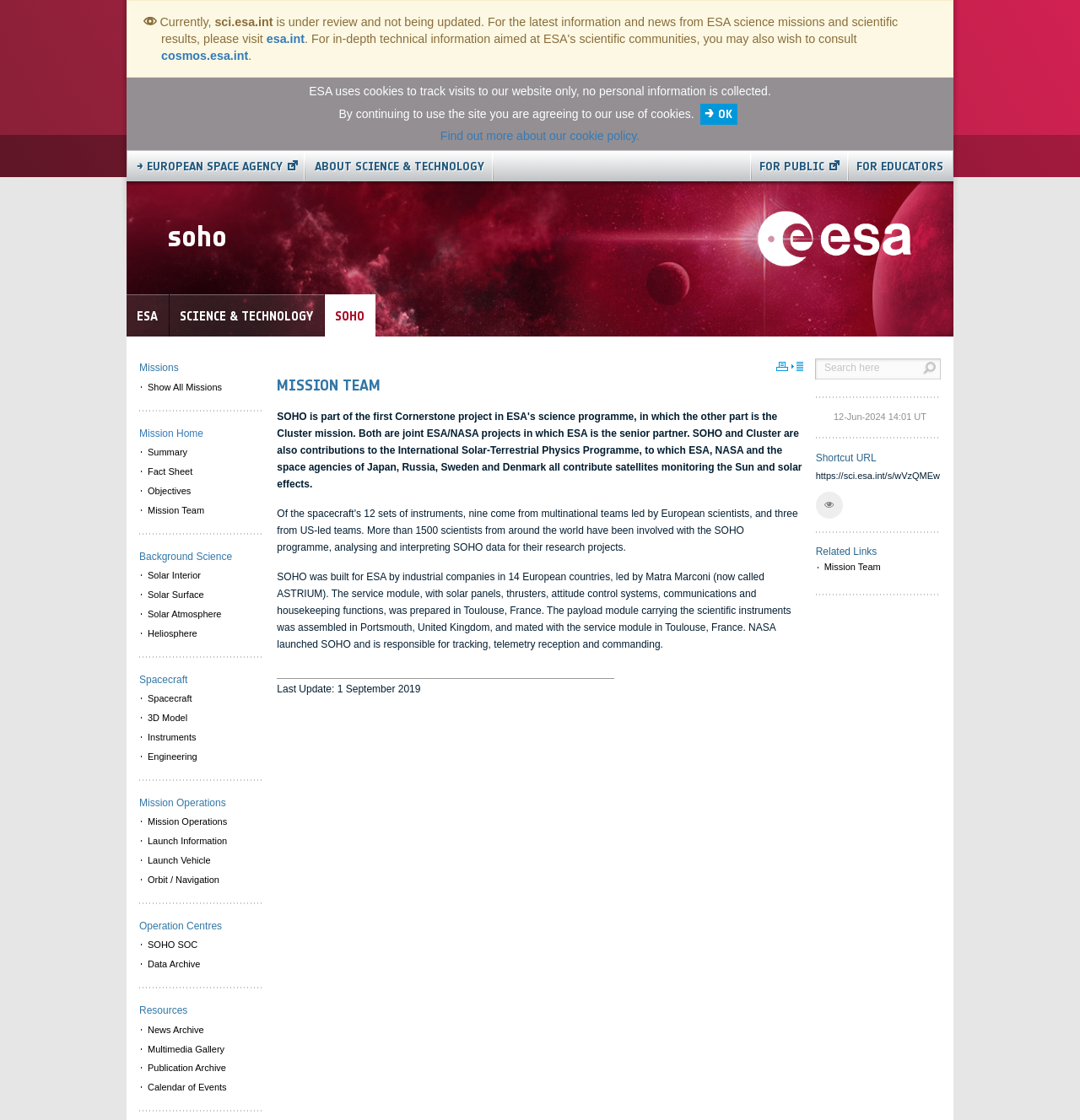Detail the various sections and features present on the webpage.

The webpage is about the SOHO (Solar and Heliospheric Observatory) mission team, which is part of the European Space Agency's (ESA) science program. At the top of the page, there is an alert message indicating that the website is under review and not being updated, with a link to the latest information and news from ESA science missions.

Below the alert message, there is a horizontal menu with links to ESA, Science & Technology, and SOHO. On the left side of the page, there is a vertical menu with various sections, including Missions, Background Science, Spacecraft, Mission Operations, Operation Centres, and Resources. Each section has a dropdown menu with more specific options.

In the main content area, there is a heading "MISSION TEAM" followed by a paragraph of text describing the SOHO mission, including its construction and launch by NASA. The text also mentions the involvement of industrial companies from 14 European countries.

Below the mission description, there is a section with a search box and a button. On the right side of the page, there is a section with a shortcut URL and a button to copy the URL. There is also a section with related links, including a link to the Mission Team page.

At the bottom of the page, there are links to various sections, including EUROPEAN SPACE AGENCY, ABOUT SCIENCE & TECHNOLOGY, FOR PUBLIC, and FOR EDUCATORS. There is also a cookie policy notice with links to OK and Find out more about our cookie policy.